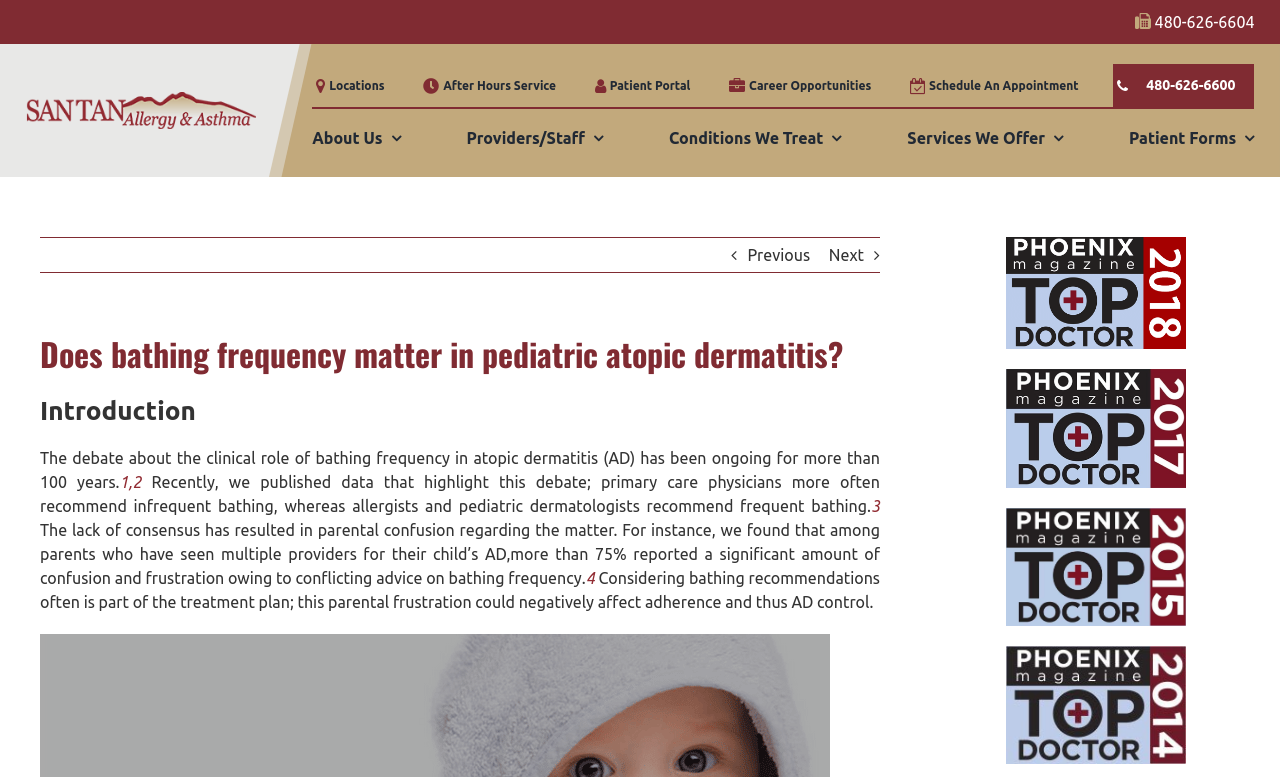What is the topic of the blog post?
Respond with a short answer, either a single word or a phrase, based on the image.

Bathing frequency in pediatric atopic dermatitis